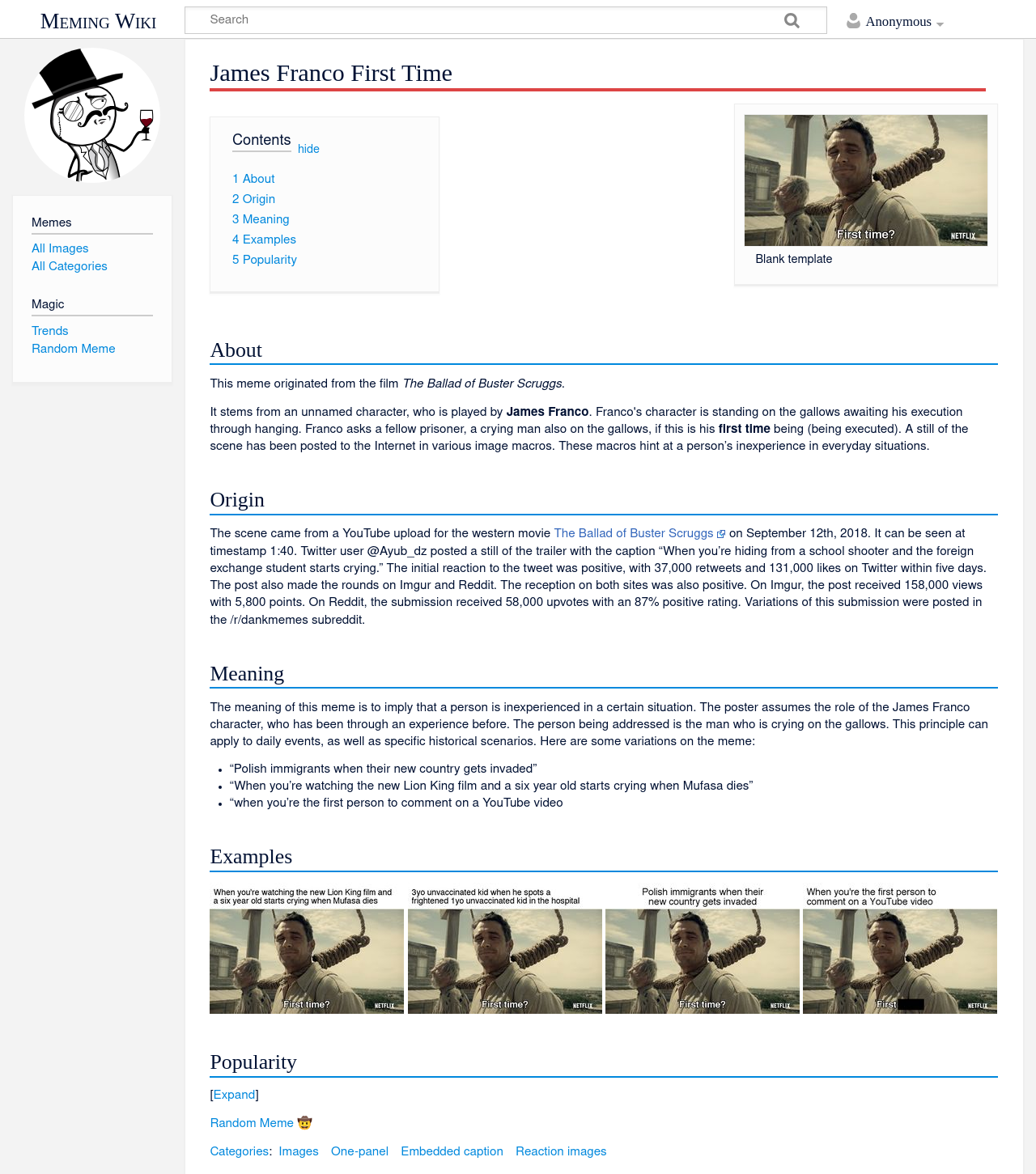Identify the bounding box coordinates for the element that needs to be clicked to fulfill this instruction: "Read about the origin of the meme". Provide the coordinates in the format of four float numbers between 0 and 1: [left, top, right, bottom].

[0.224, 0.165, 0.266, 0.176]